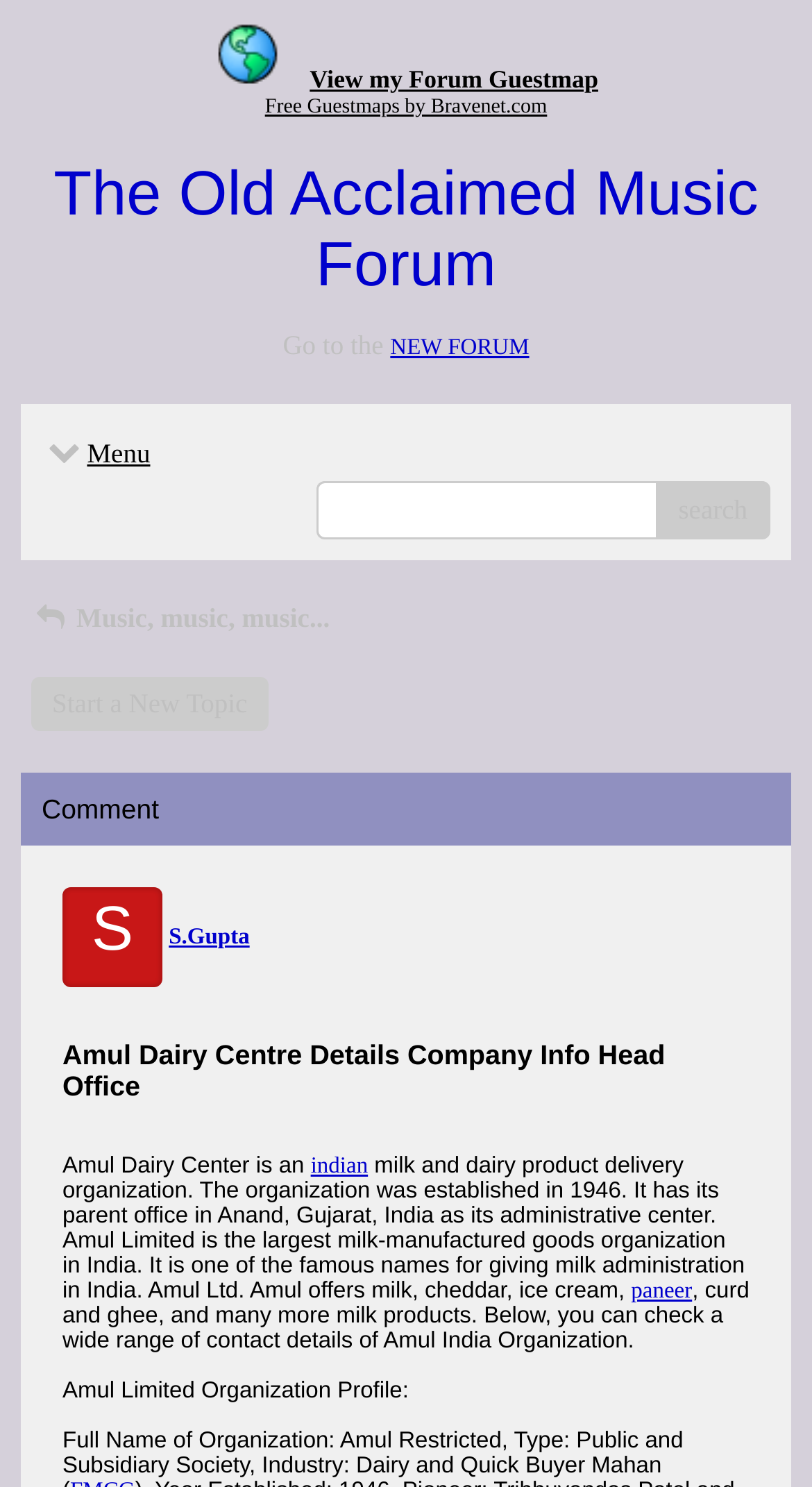Identify the bounding box coordinates of the region I need to click to complete this instruction: "Start a new topic".

[0.038, 0.455, 0.33, 0.492]